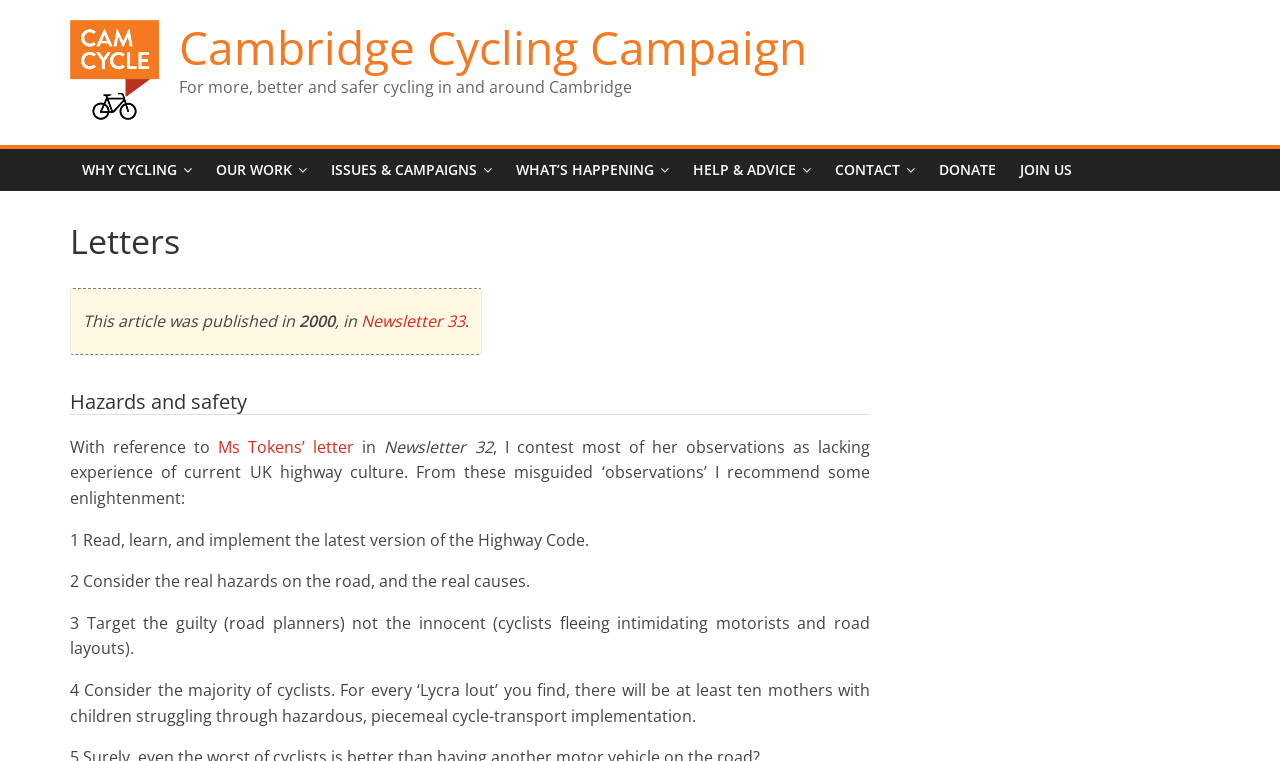What is the year of publication of the article?
Look at the image and answer with only one word or phrase.

2000